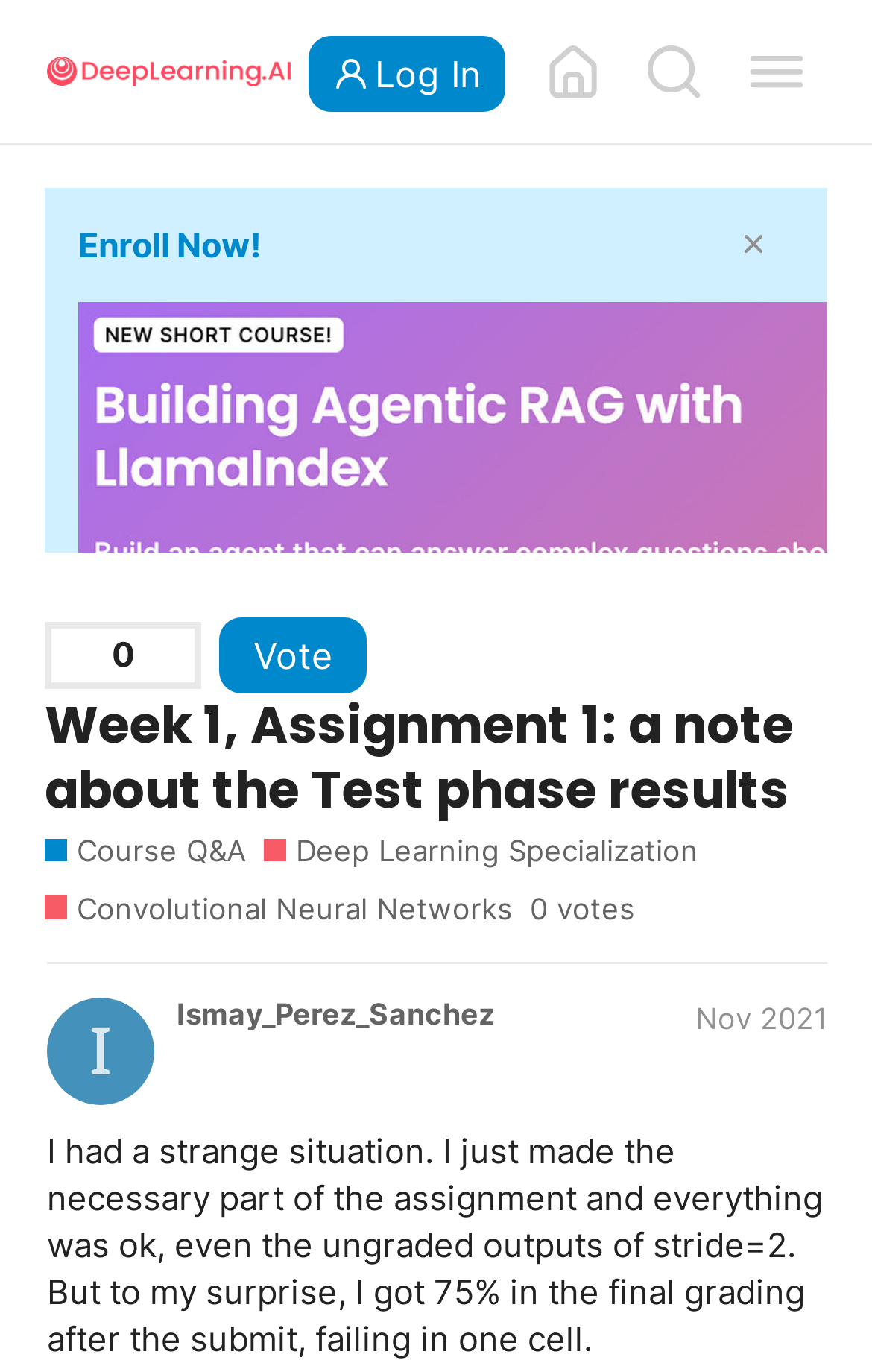Please identify the bounding box coordinates of the area that needs to be clicked to fulfill the following instruction: "View course Q&A."

[0.051, 0.604, 0.283, 0.634]